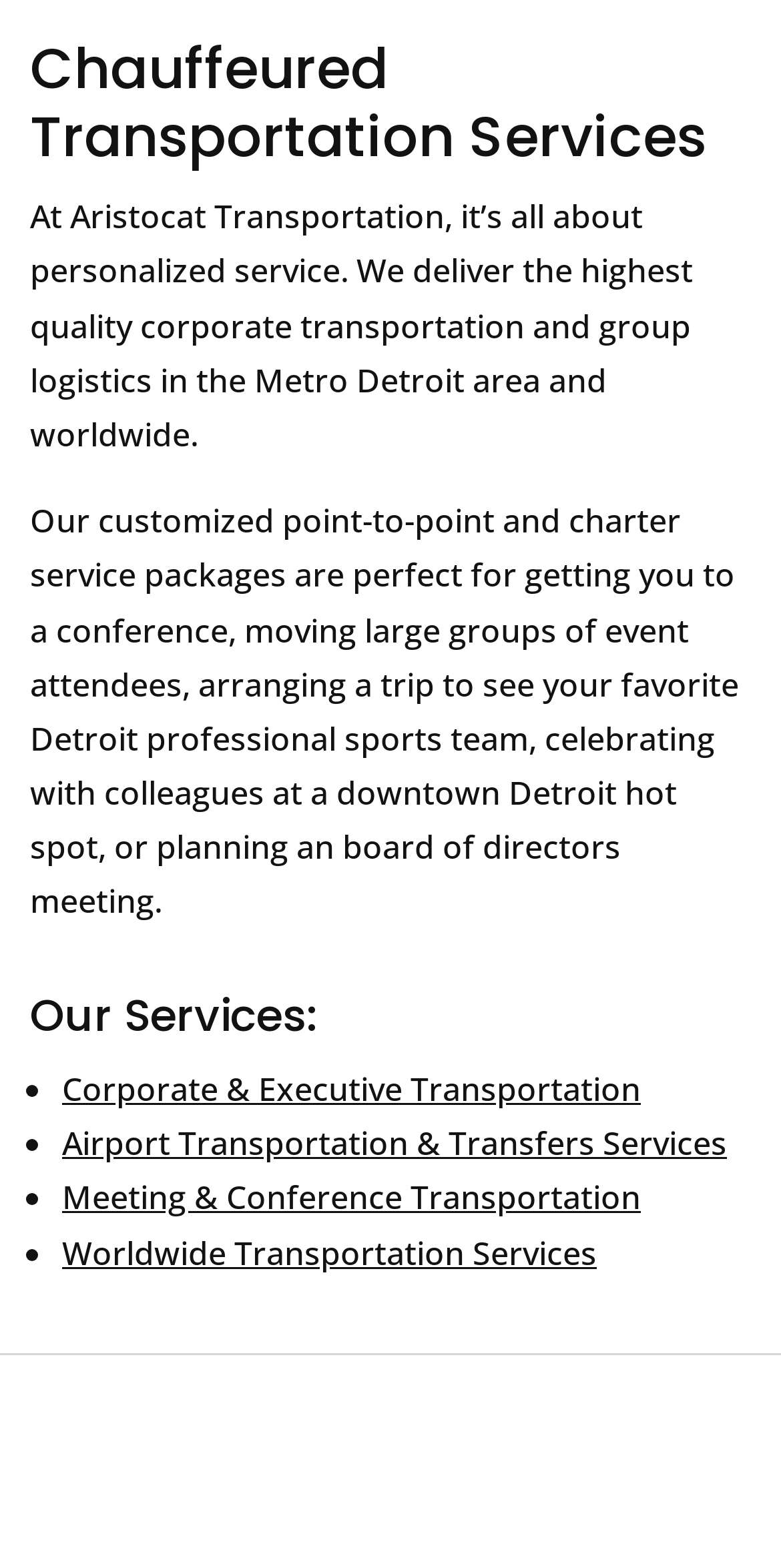Provide the bounding box coordinates of the HTML element this sentence describes: "Corporate & Executive Transportation".

[0.079, 0.68, 0.821, 0.709]